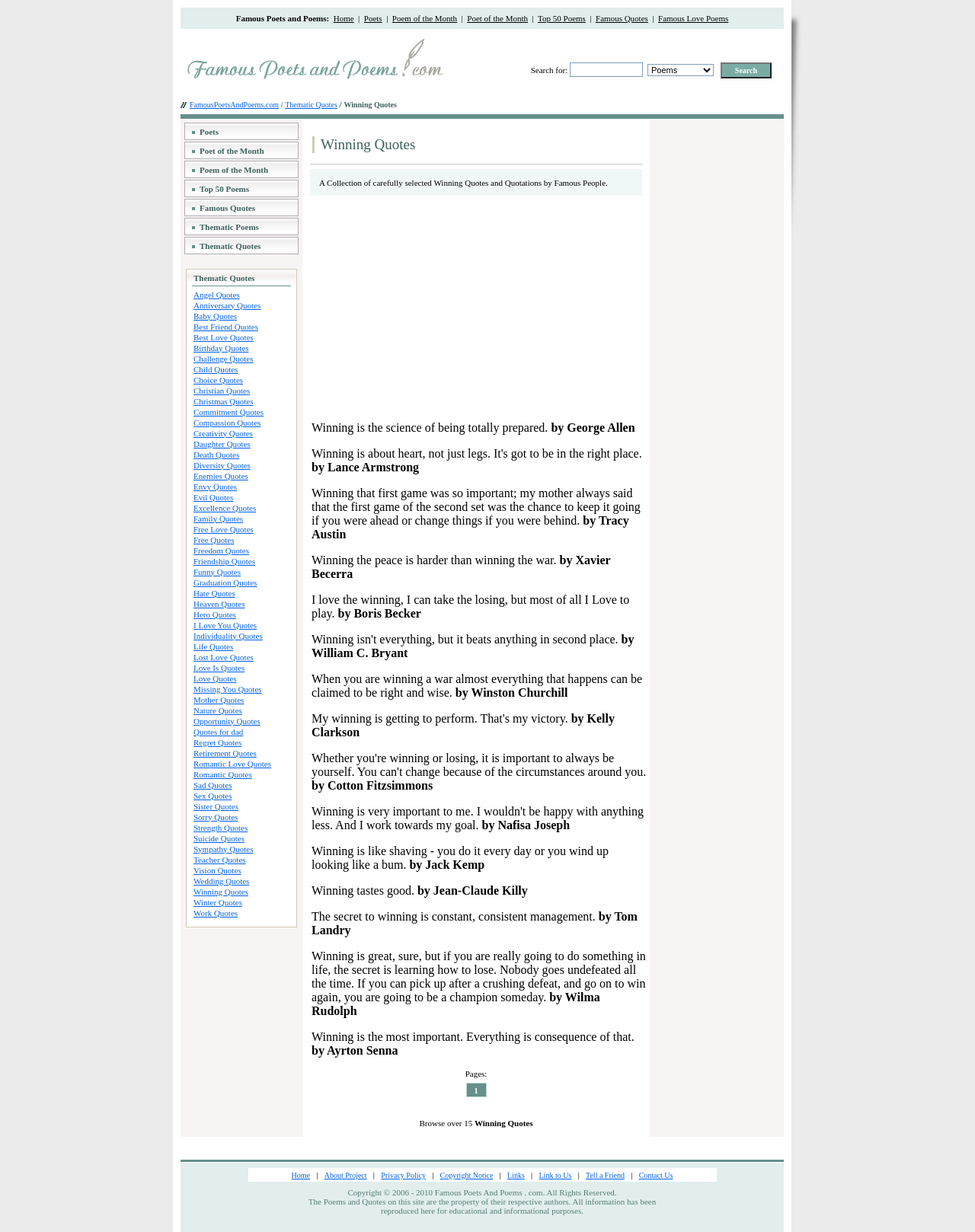Answer the following query concisely with a single word or phrase:
What is the main theme of this webpage?

Quotes